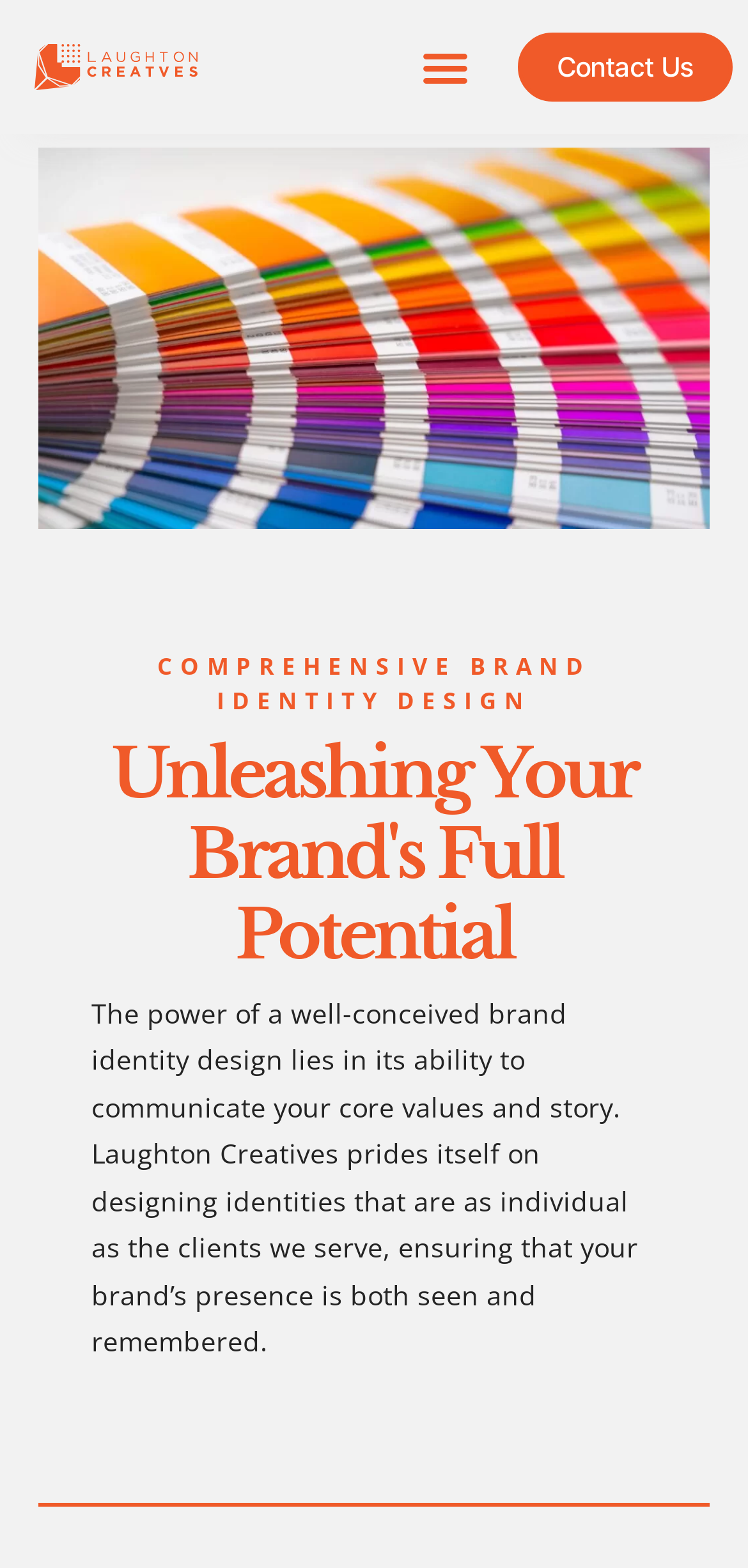Use a single word or phrase to answer this question: 
What is the tone of the webpage content?

Professional